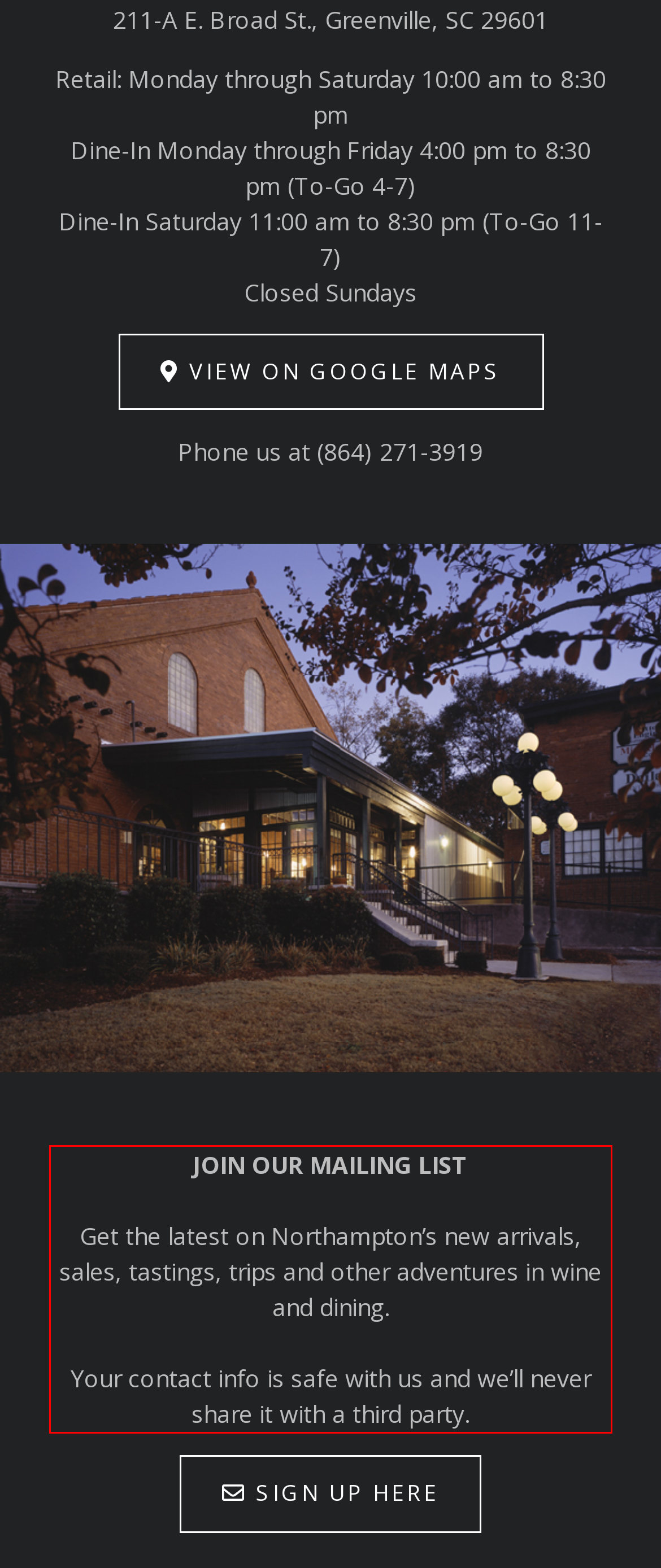Look at the webpage screenshot and recognize the text inside the red bounding box.

JOIN OUR MAILING LIST Get the latest on Northampton’s new arrivals, sales, tastings, trips and other adventures in wine and dining. Your contact info is safe with us and we’ll never share it with a third party.